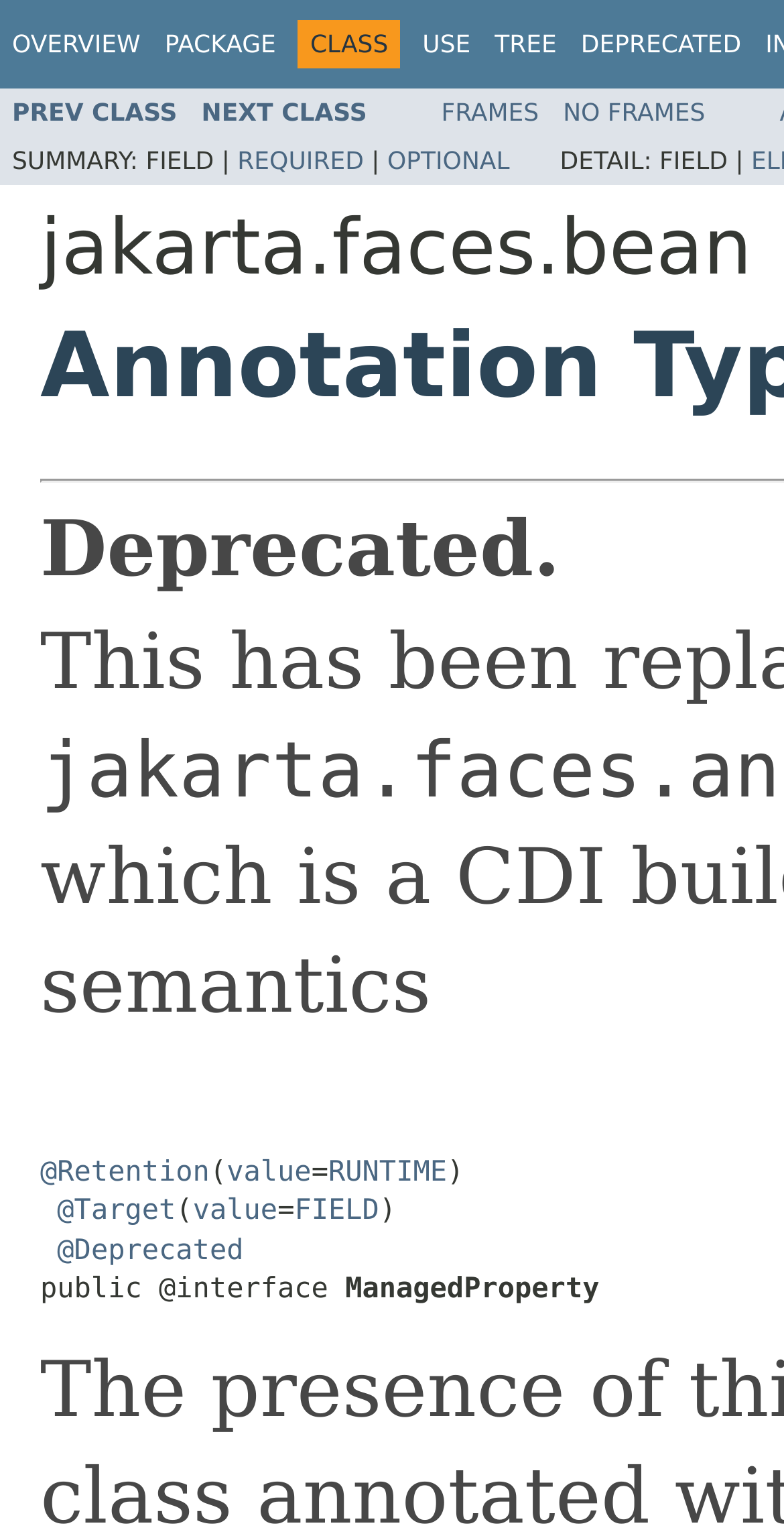Specify the bounding box coordinates of the area to click in order to follow the given instruction: "view package."

[0.21, 0.02, 0.352, 0.038]